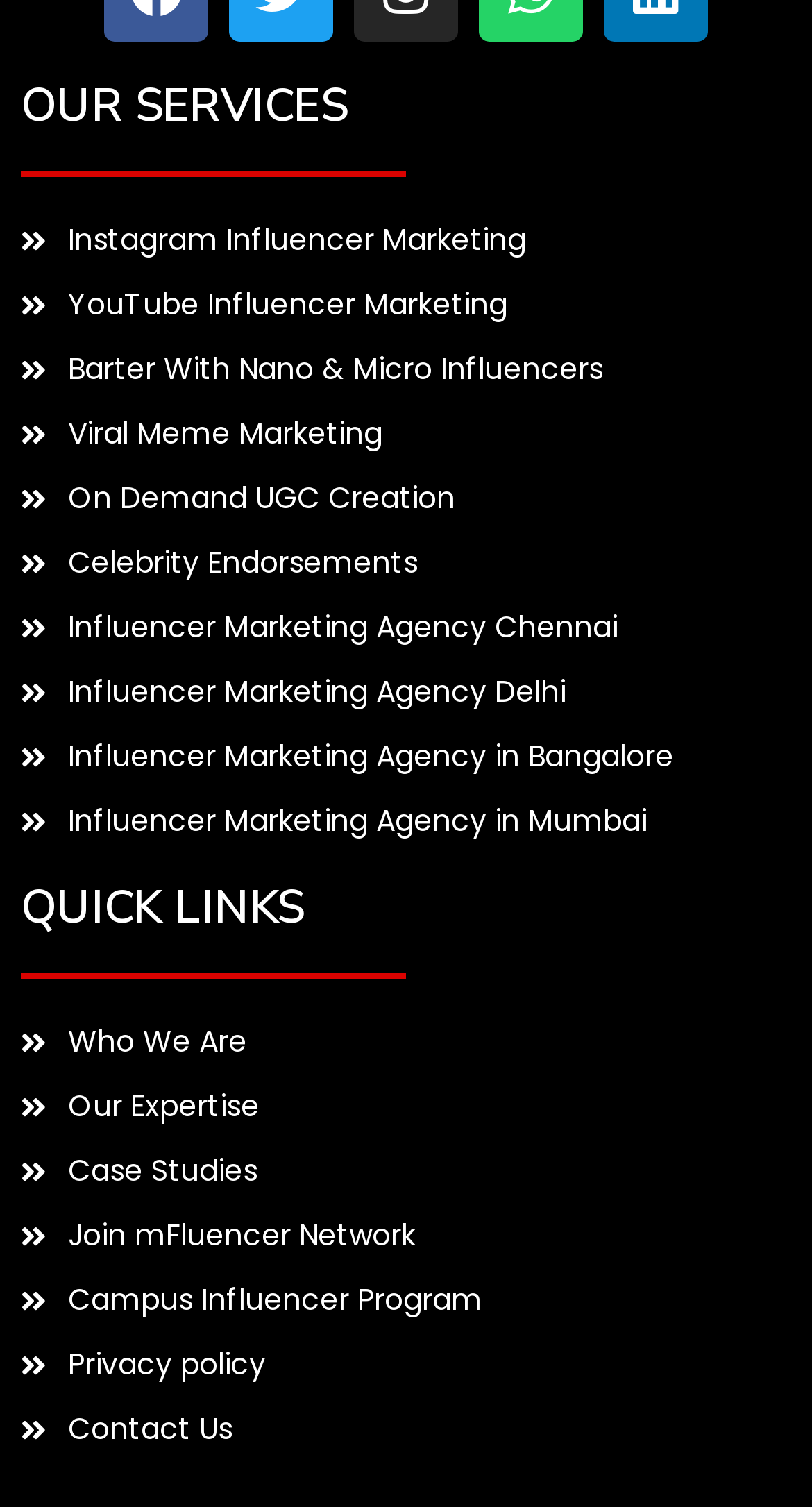Answer this question using a single word or a brief phrase:
What is the first service listed under 'OUR SERVICES'?

Instagram Influencer Marketing